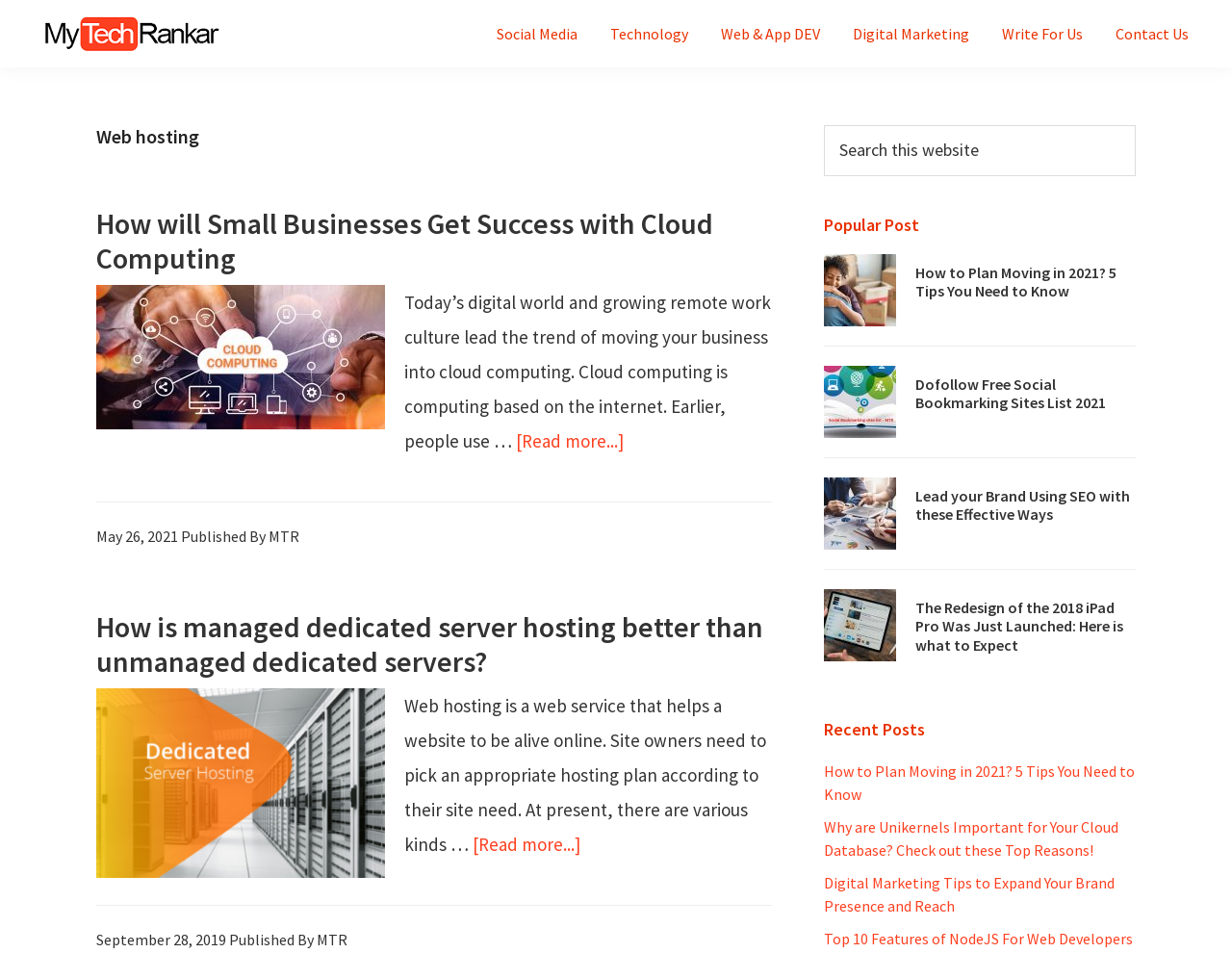Determine the bounding box coordinates of the region that needs to be clicked to achieve the task: "Search this website".

[0.669, 0.131, 0.922, 0.185]